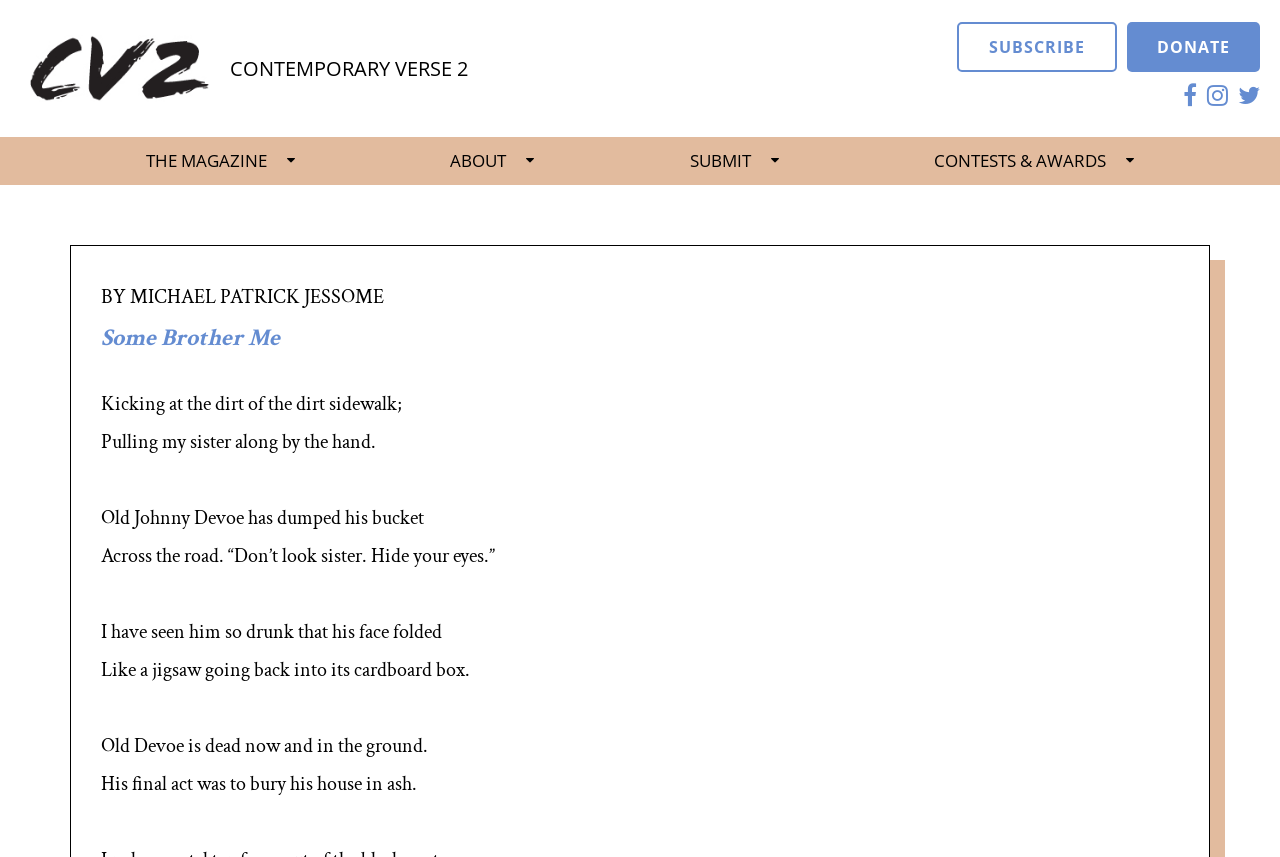How many social media links are present on the webpage?
Answer the question with as much detail as possible.

The number of social media links can be determined by counting the link elements with Unicode characters '', '', and '', which are commonly used to represent social media icons. These links are located at the bottom right corner of the webpage.